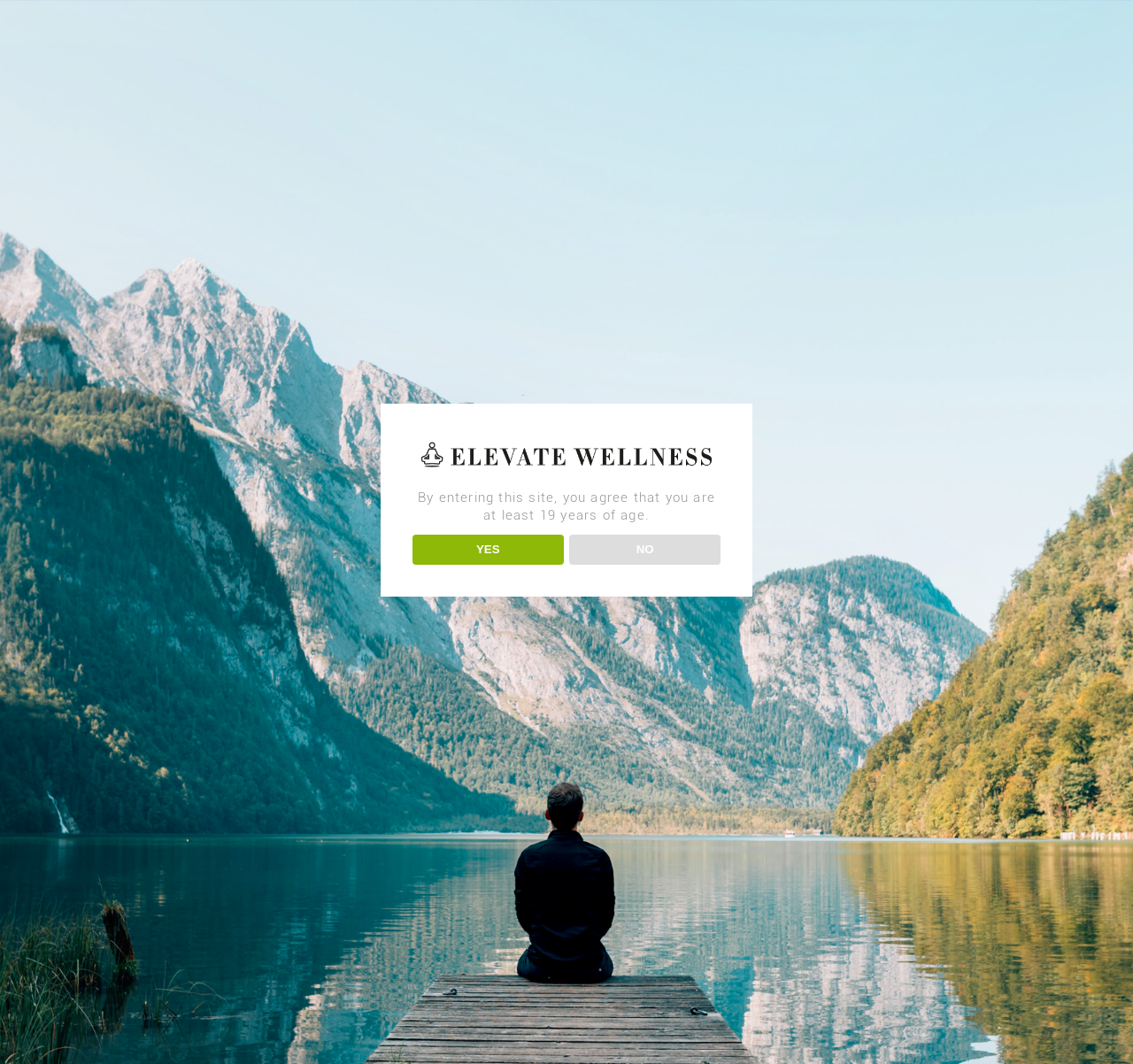What is the purpose of the 'Request Sample' link?
Look at the image and provide a short answer using one word or a phrase.

To request a sample